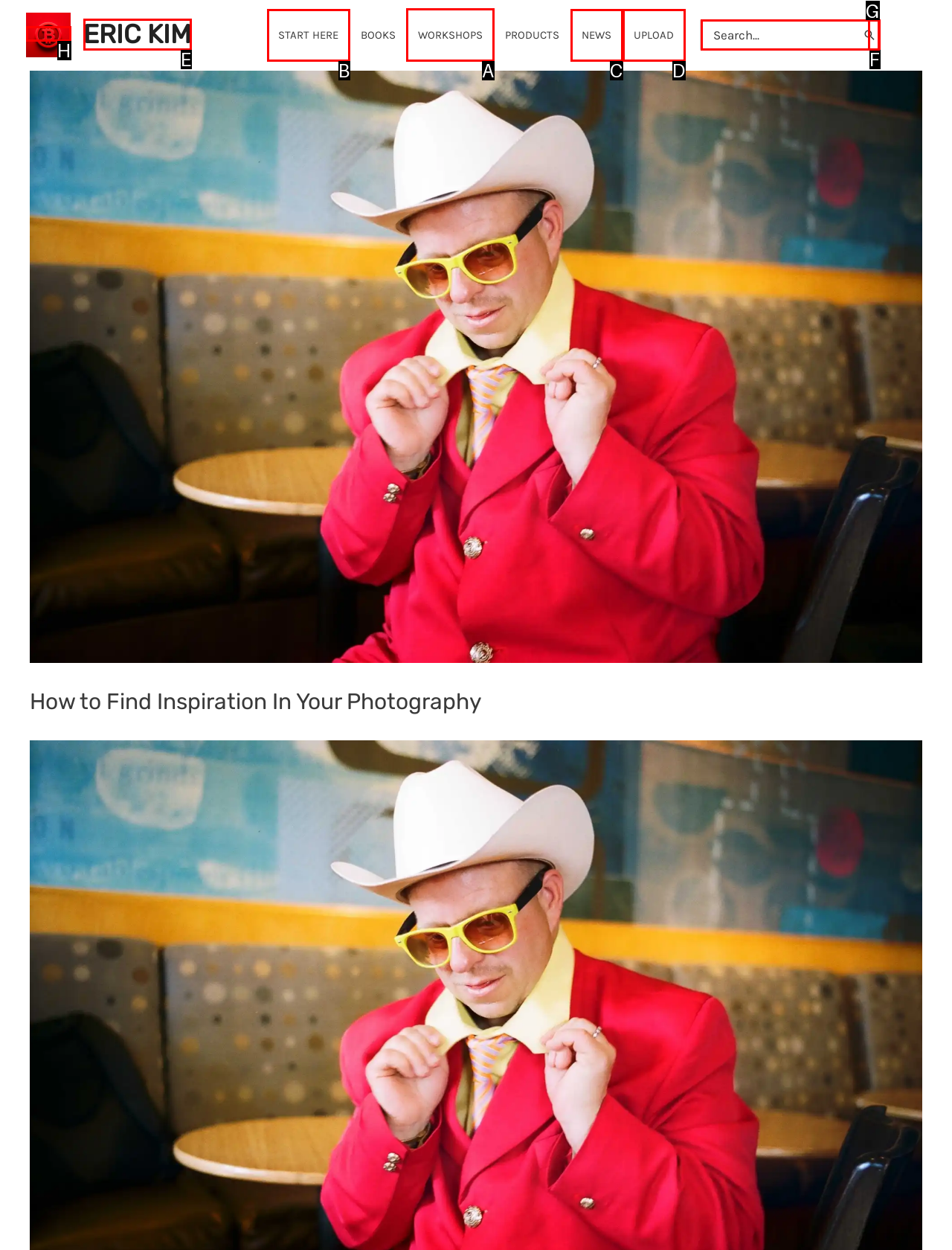Point out which HTML element you should click to fulfill the task: Click on the 'HOME' link.
Provide the option's letter from the given choices.

None